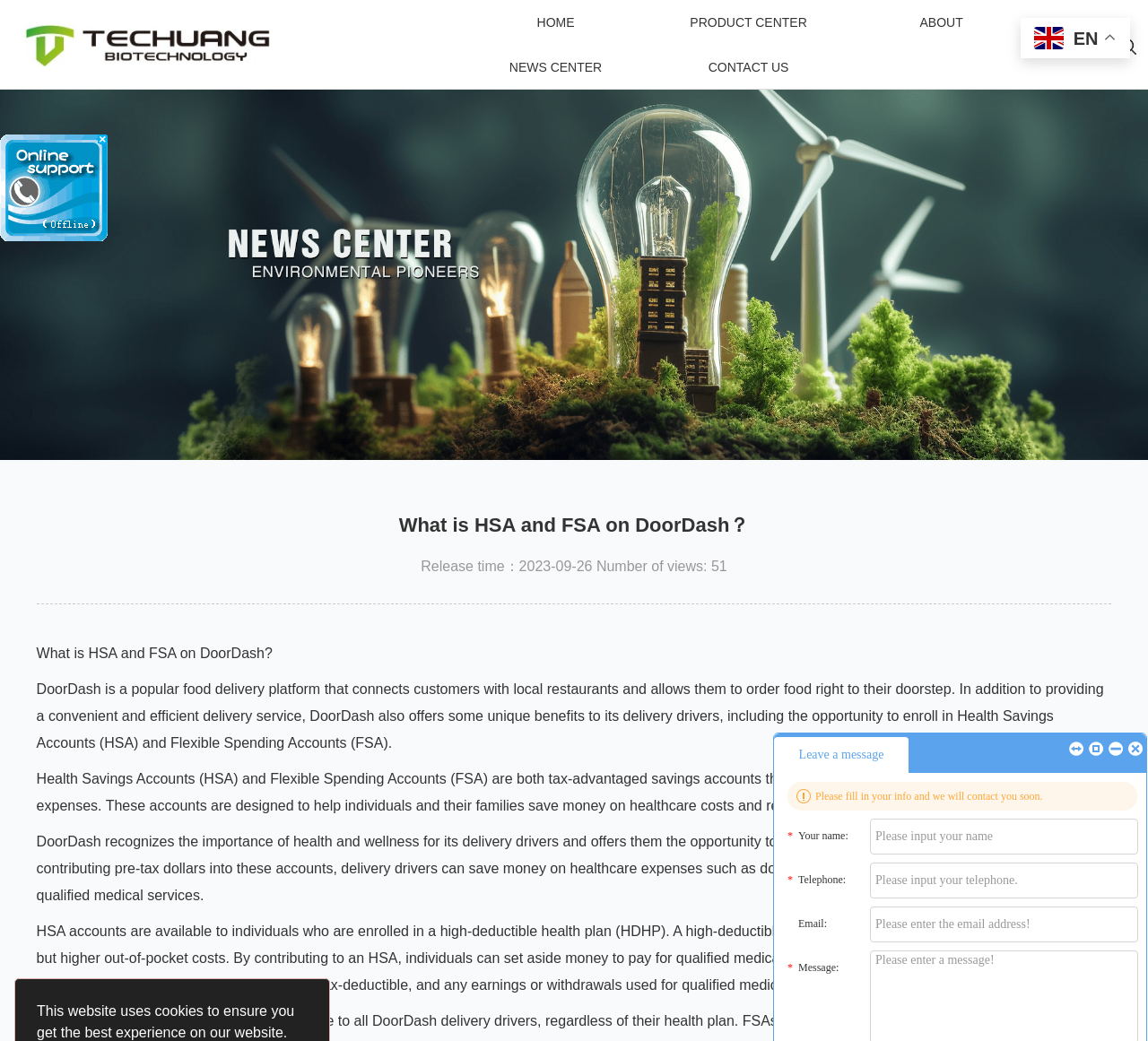Calculate the bounding box coordinates of the UI element given the description: "CONTACT US".

[0.568, 0.043, 0.736, 0.086]